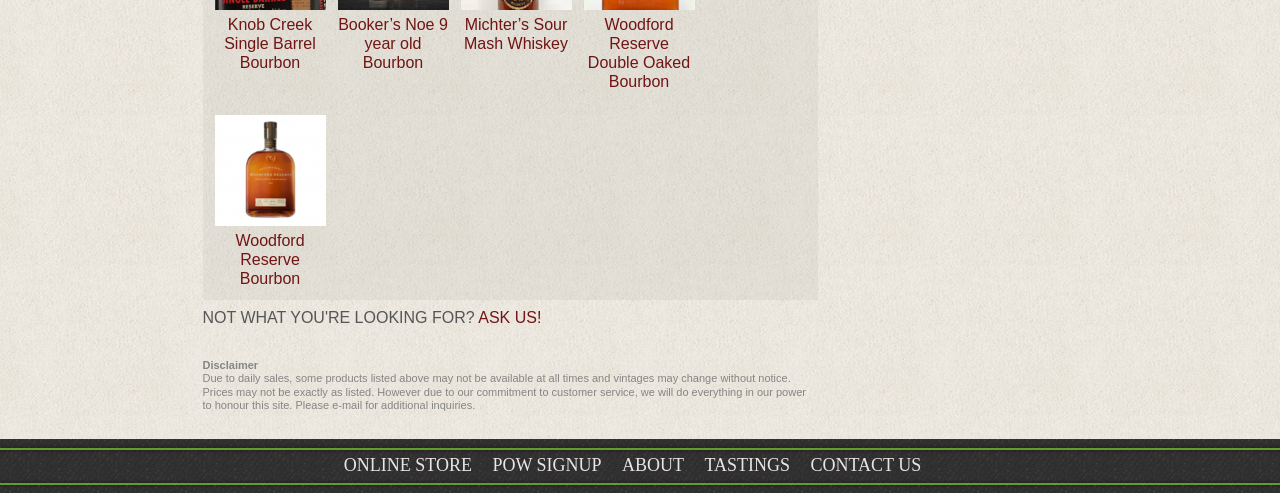Could you specify the bounding box coordinates for the clickable section to complete the following instruction: "Visit the online store"?

[0.269, 0.923, 0.369, 0.964]